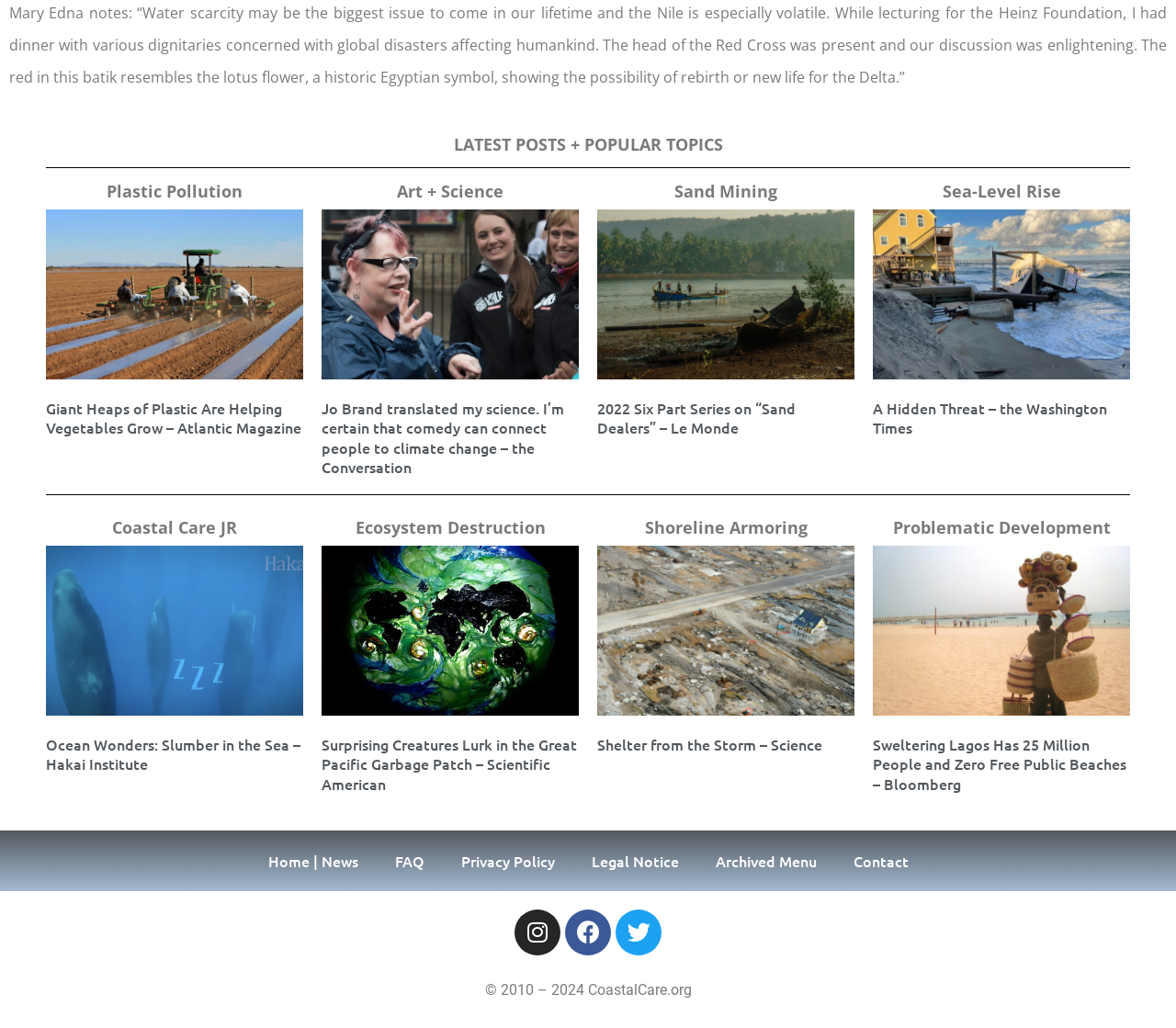Indicate the bounding box coordinates of the element that needs to be clicked to satisfy the following instruction: "Read the article about 'Giant Heaps of Plastic Are Helping Vegetables Grow'". The coordinates should be four float numbers between 0 and 1, i.e., [left, top, right, bottom].

[0.039, 0.387, 0.256, 0.426]